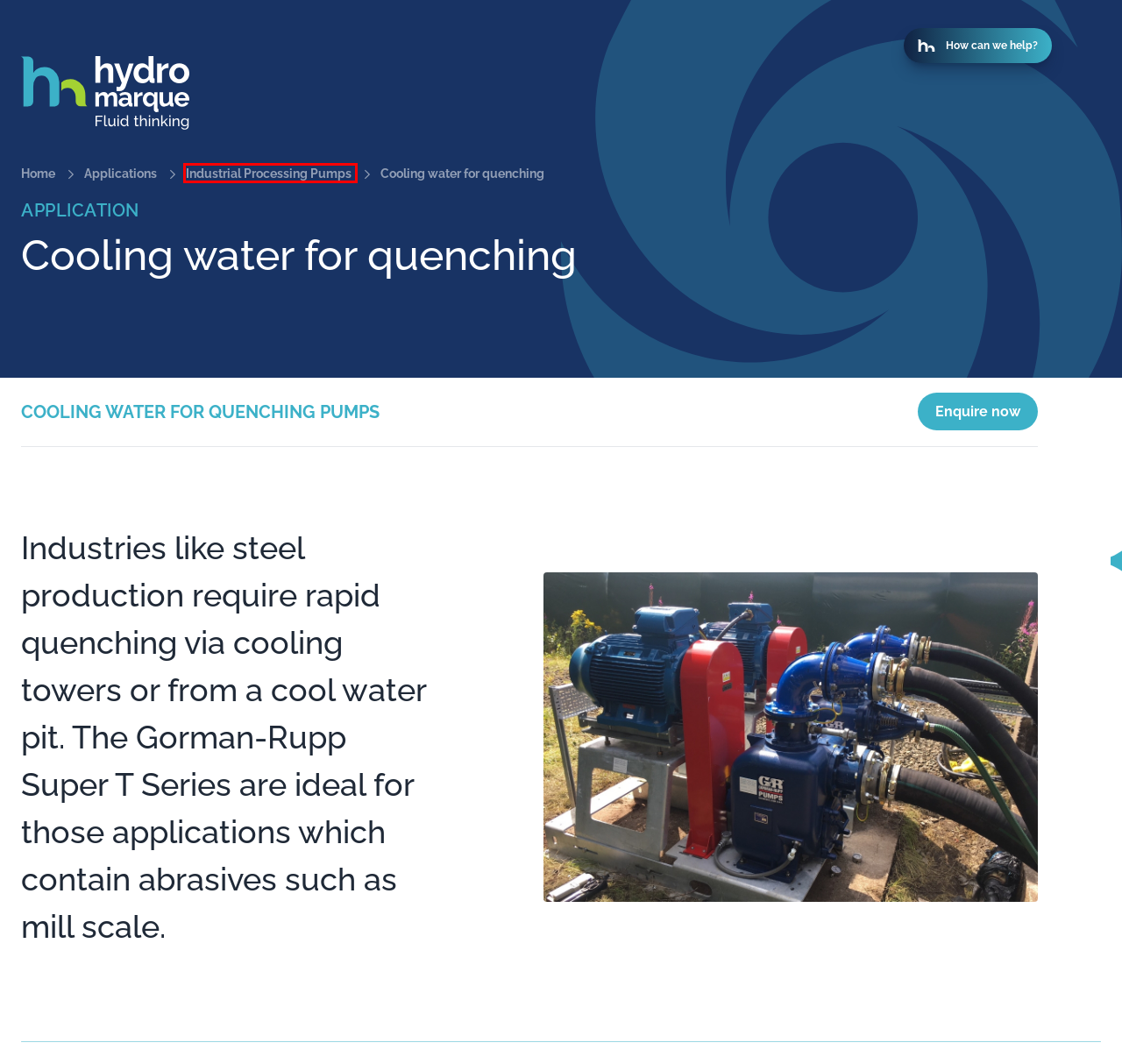You are given a screenshot of a webpage with a red bounding box around an element. Choose the most fitting webpage description for the page that appears after clicking the element within the red bounding box. Here are the candidates:
A. About us | Hydromarque
B. Privacy Policy | Hydromarque - Hydromarque
C. Gorman Rupp Super U-Series pumps - Hydromarque
D. Working with us | Hydromarque
E. Cookies Policy - Hydromarque
F. Industrial Processing | High Efficiency Pumps | Hydromarque
G. O-Series pumps - Hydromarque
H. Pump Parts and Repair | Pump Repair Service | Hydromarque

F